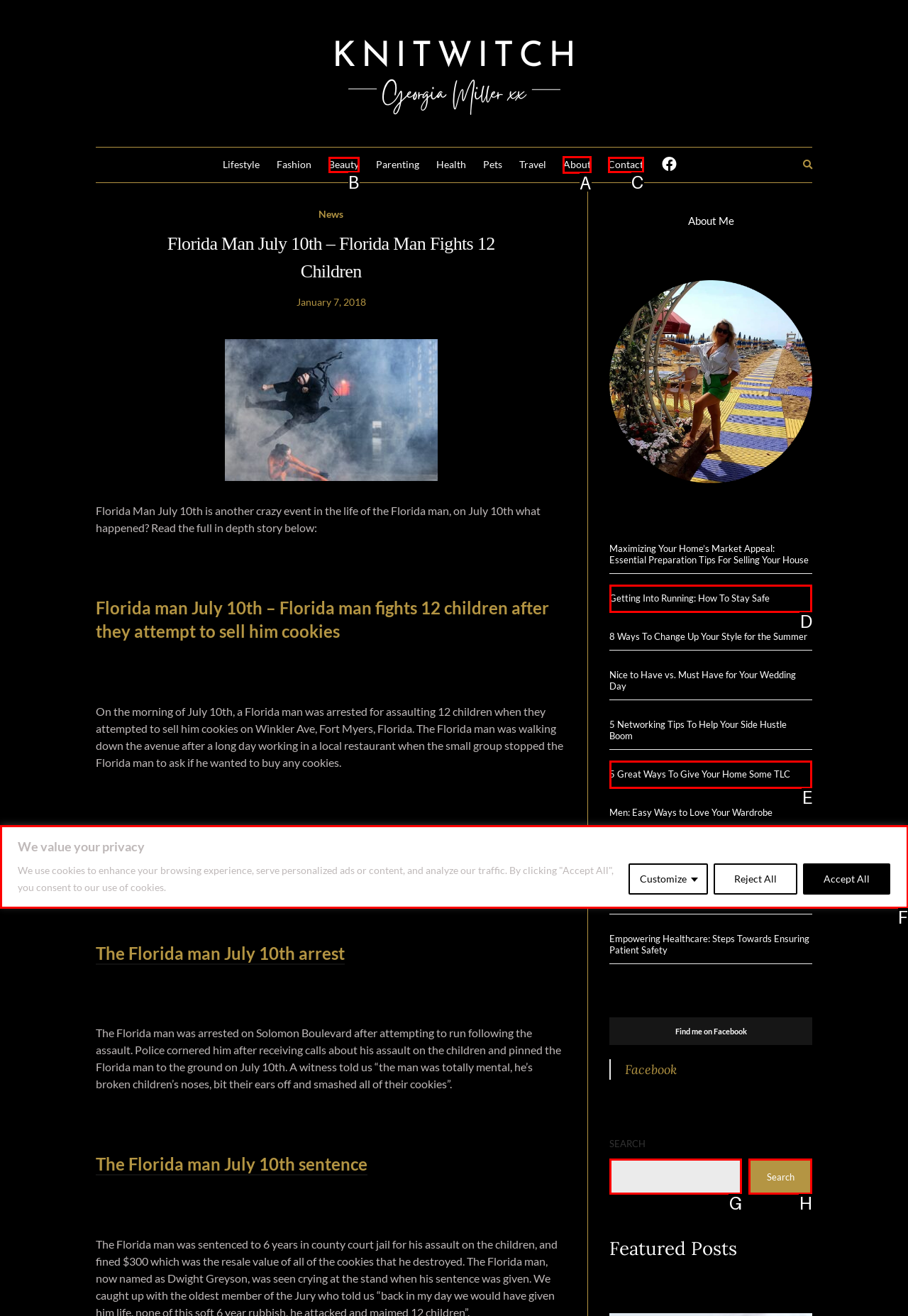Determine the appropriate lettered choice for the task: Visit the 'About' page. Reply with the correct letter.

A